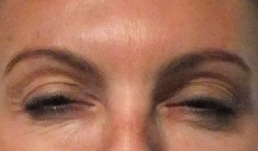What is the focus of the image composition?
Provide an in-depth and detailed answer to the question.

The overall composition of the image emphasizes the noticeable changes in skin texture and muscle activation that accompany the particular facial expression of frowning, highlighting the complexities of facial dynamics and muscle engagement involved in this expression.